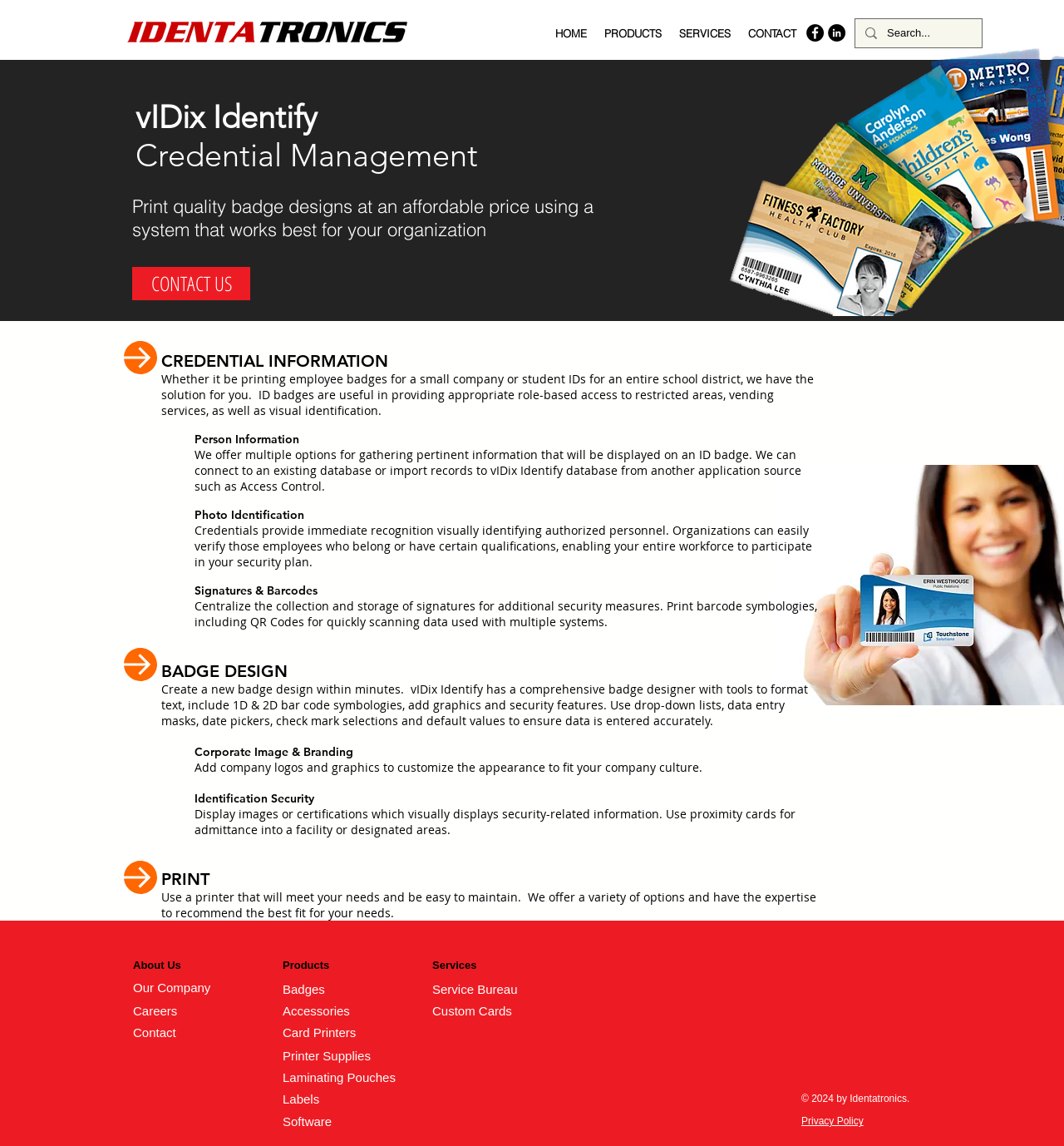Select the bounding box coordinates of the element I need to click to carry out the following instruction: "Learn about the company".

[0.125, 0.856, 0.229, 0.868]